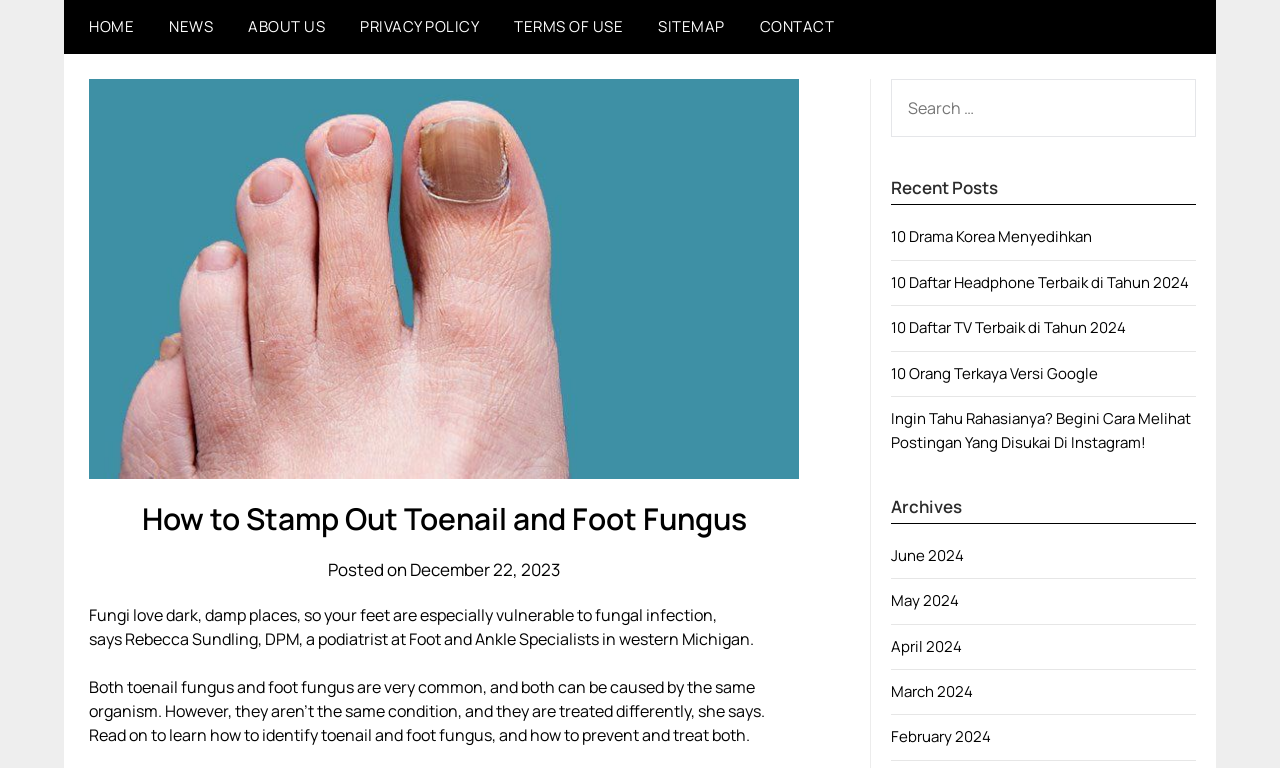How many recent posts are listed?
Please interpret the details in the image and answer the question thoroughly.

The recent posts section is located on the right side of the webpage, and it lists 6 links to different articles, including '10 Drama Korea Menyedihkan' and 'Ingin Tahu Rahasianya? Begini Cara Melihat Postingan Yang Disukai Di Instagram!'.